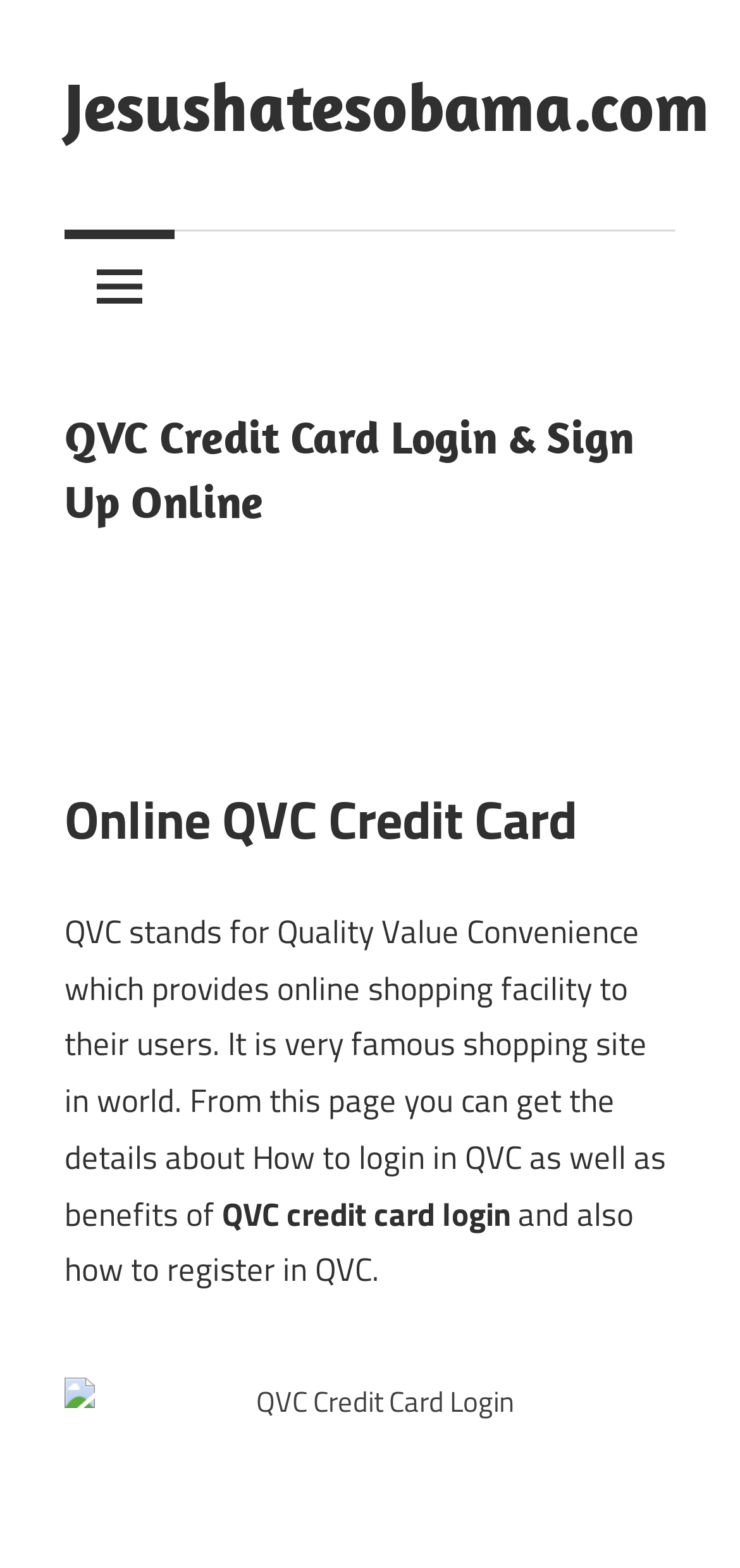What is the relationship between Jesus Hates Obama and QVC?
Please respond to the question with a detailed and well-explained answer.

The webpage's domain name is Jesushatesobama.com, which suggests that the webpage is hosted on this domain, but there is no apparent relationship between Jesus Hates Obama and QVC credit card login and sign up.